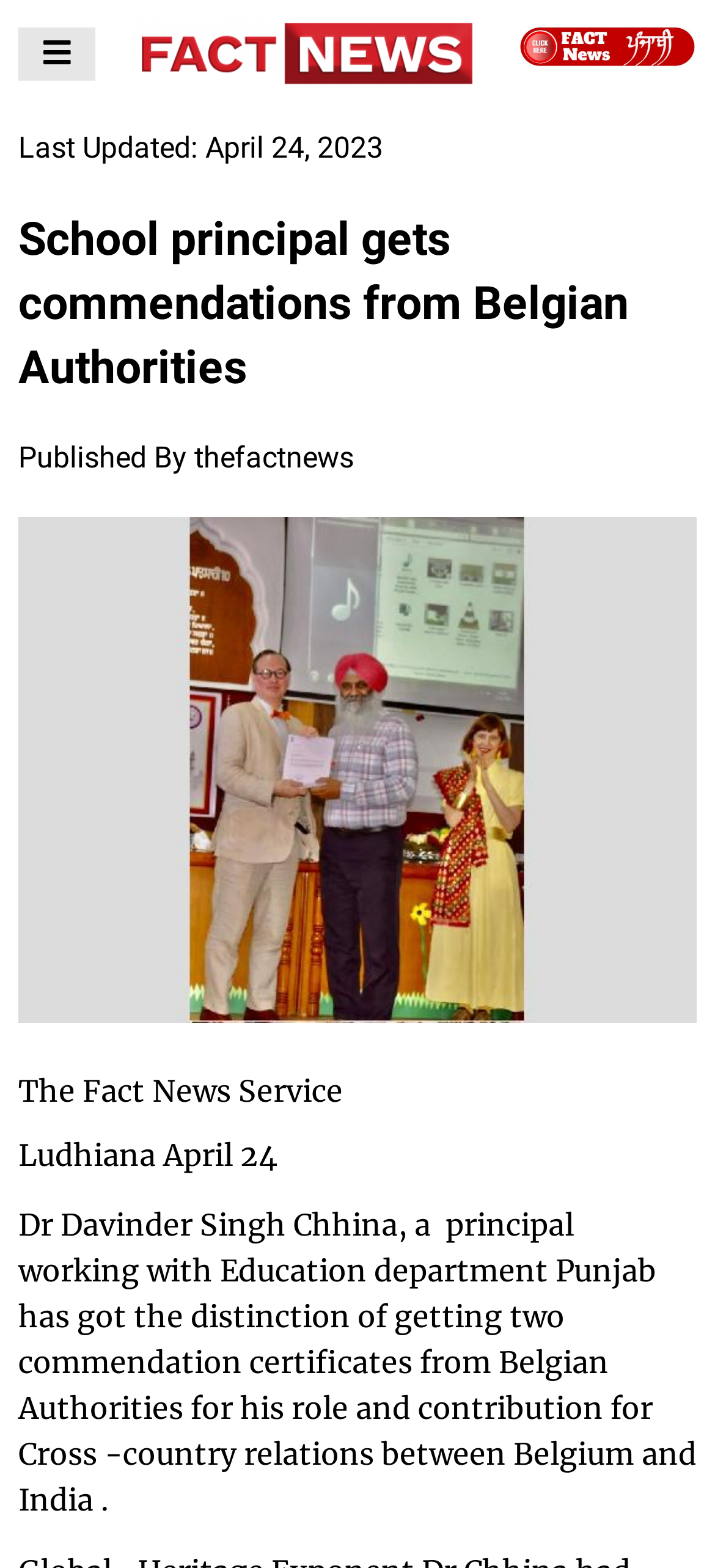Generate a comprehensive caption for the webpage you are viewing.

The webpage appears to be a news article page. At the top left, there is a link, followed by two more links to the right of it. Below these links, there is a heading that reads "School principal gets commendations from Belgian Authorities" which spans almost the entire width of the page. 

To the left of this heading, there is a link that displays the last updated date, "April 24, 2023". Below this date, there is another link that reads "Published By thefactnews". 

Further down, there are two more headings, one below the other, which read "The Fact News Service" and "Ludhiana April 24", respectively. These headings are aligned to the left side of the page.

The main content of the page is a paragraph of text that starts from the left side of the page and spans almost the entire width. The text describes Dr. Davinder Singh Chhina, a principal working with the Education department in Punjab, who has received two commendation certificates from Belgian Authorities for his role in cross-country relations between Belgium and India.